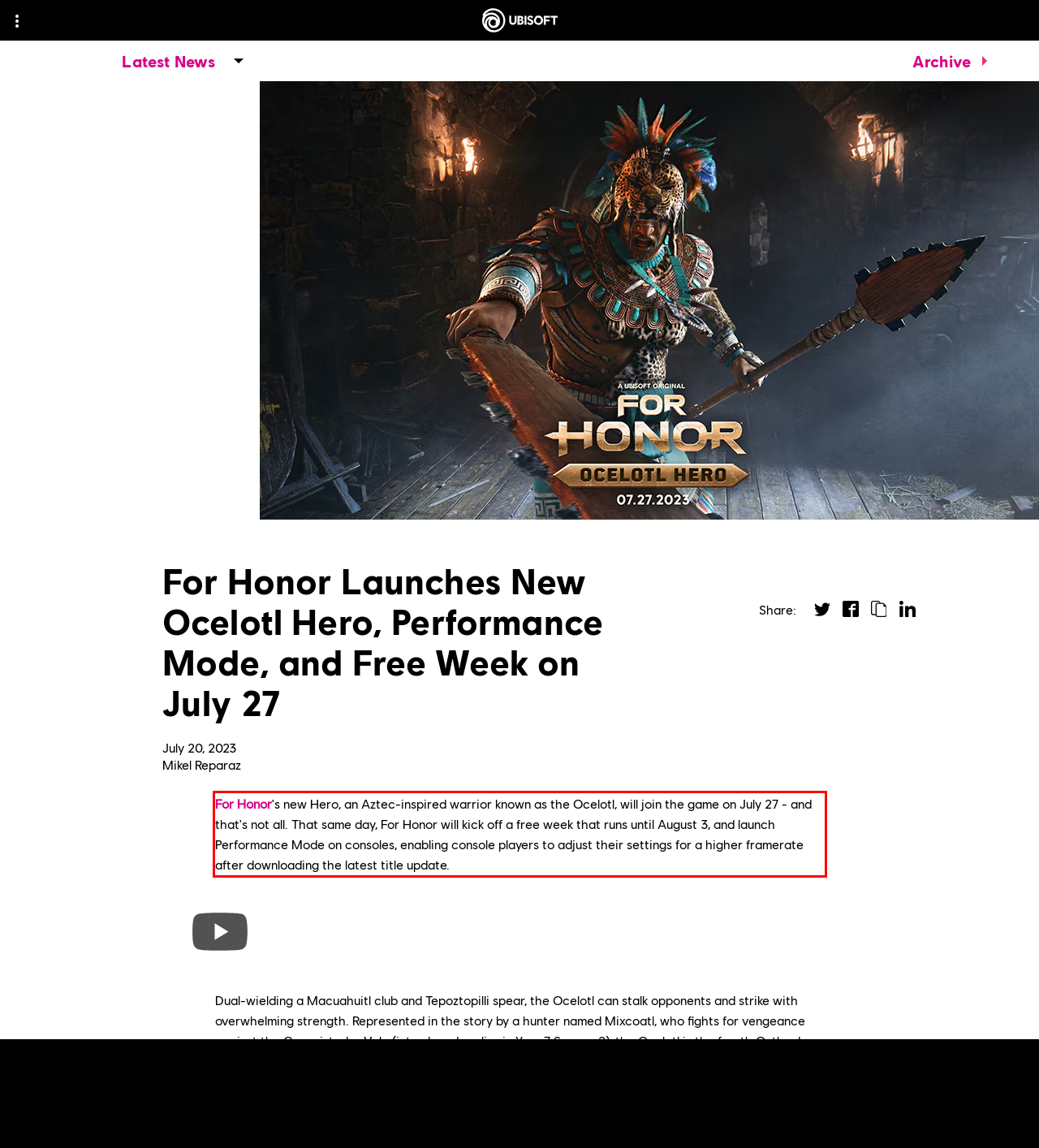Inspect the webpage screenshot that has a red bounding box and use OCR technology to read and display the text inside the red bounding box.

For Honor's new Hero, an Aztec-inspired warrior known as the Ocelotl, will join the game on July 27 - and that's not all. That same day, For Honor will kick off a free week that runs until August 3, and launch Performance Mode on consoles, enabling console players to adjust their settings for a higher framerate after downloading the latest title update.